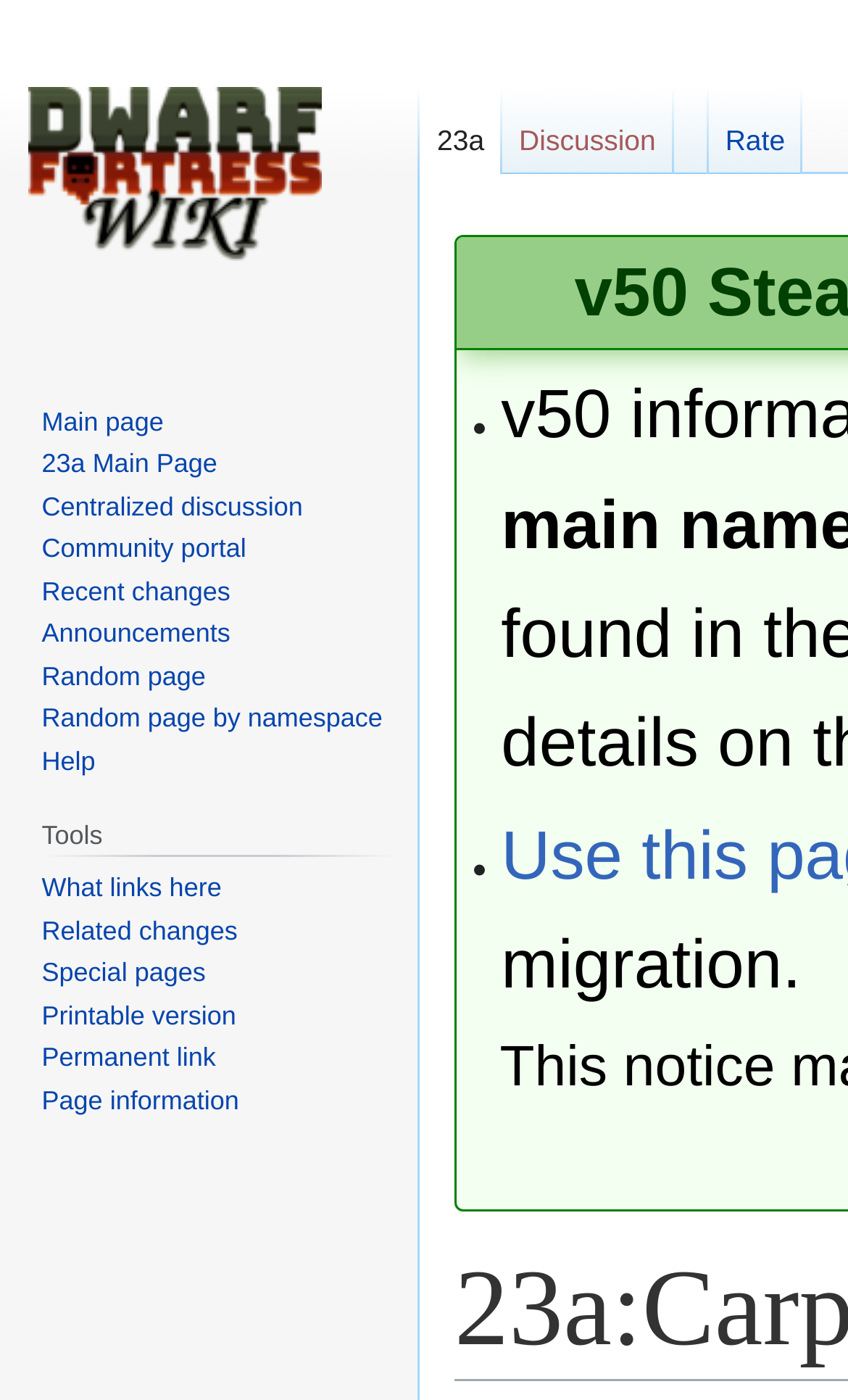Respond with a single word or phrase to the following question: How many links are there under 'Navigation'?

8